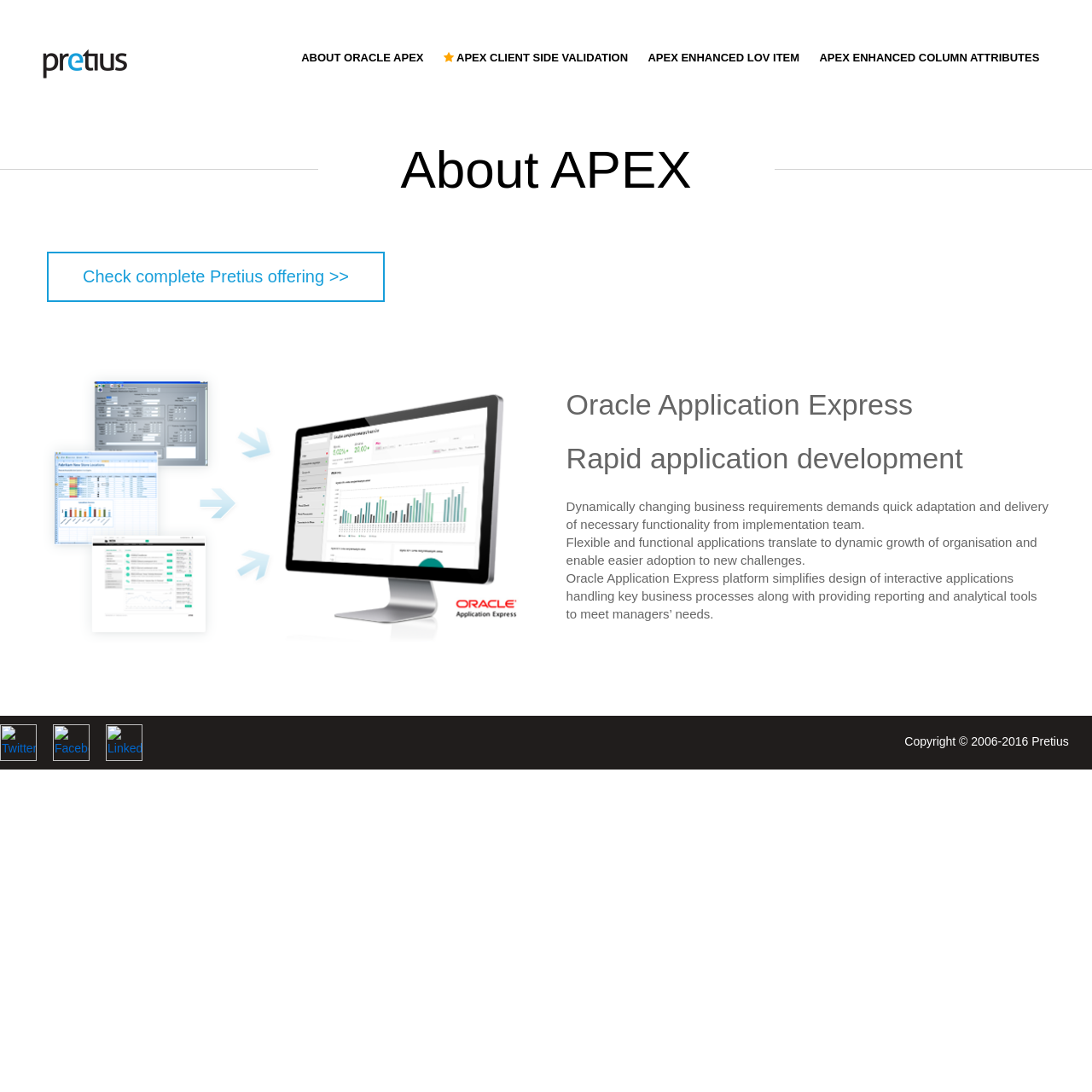Identify and provide the bounding box coordinates of the UI element described: "alt="Facebook"". The coordinates should be formatted as [left, top, right, bottom], with each number being a float between 0 and 1.

[0.048, 0.672, 0.082, 0.685]